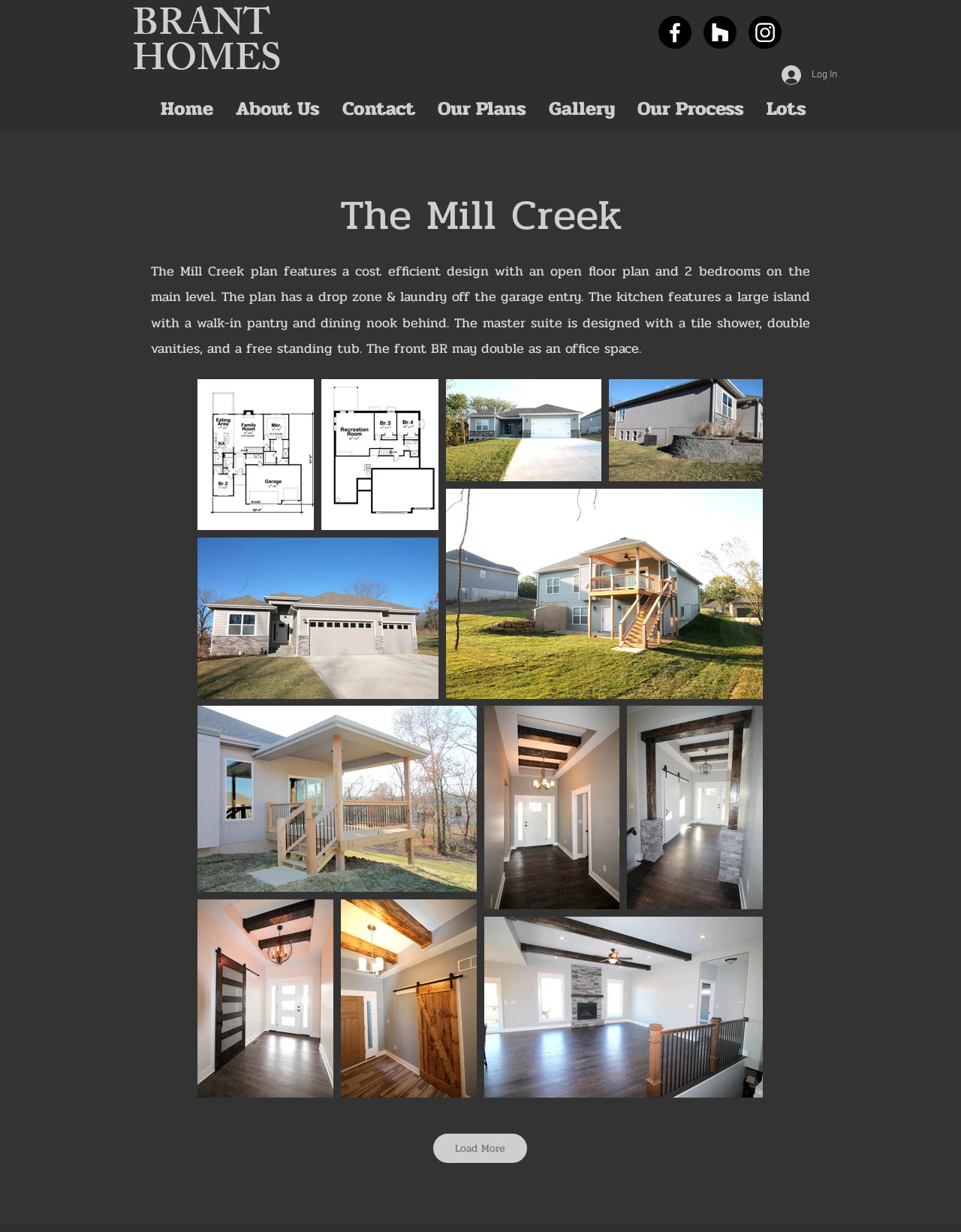Please identify the bounding box coordinates of the area that needs to be clicked to follow this instruction: "Click the Facebook link".

[0.685, 0.013, 0.72, 0.04]